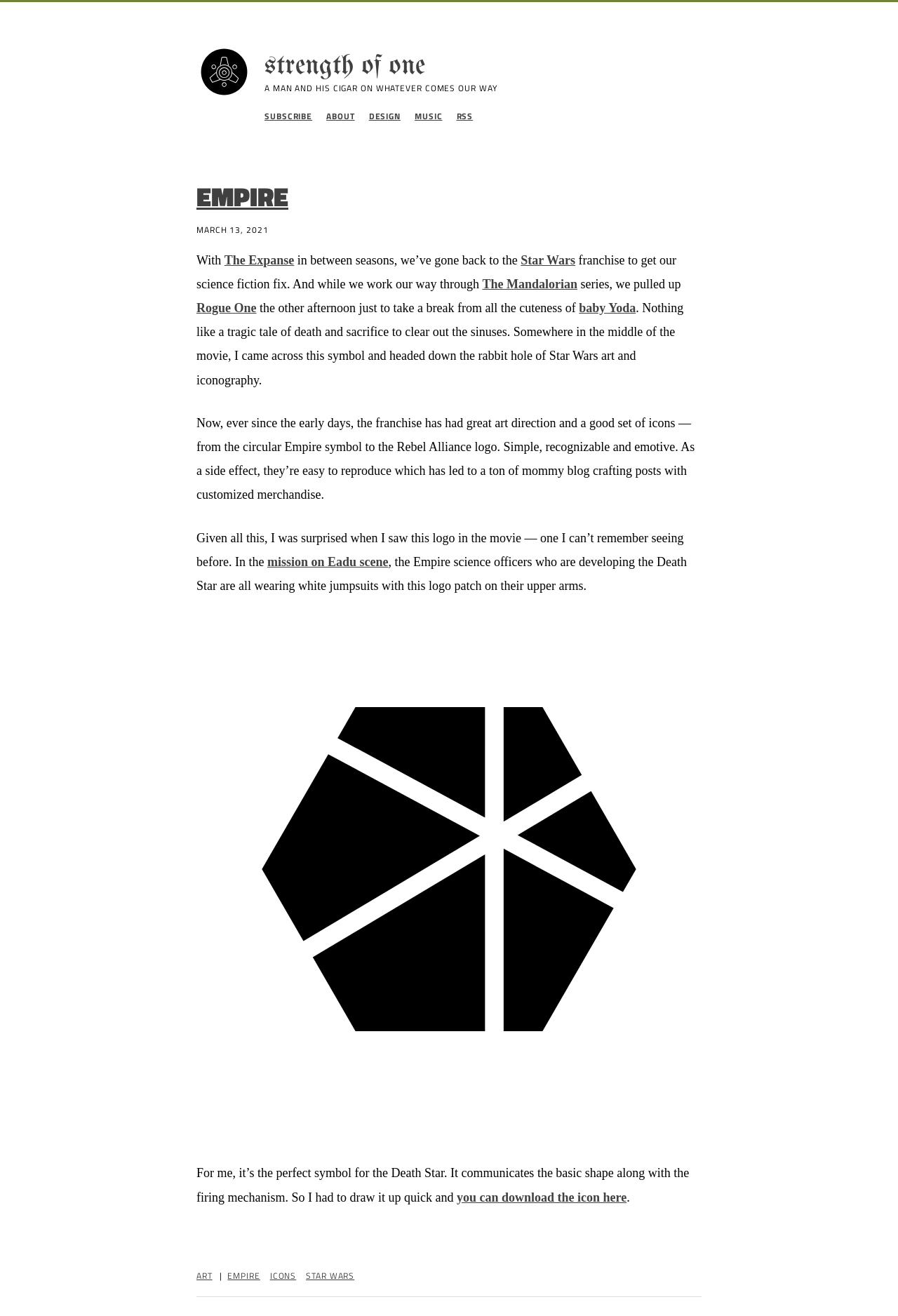Locate the bounding box coordinates of the region to be clicked to comply with the following instruction: "Read the article about 'EMPIRE'". The coordinates must be four float numbers between 0 and 1, in the form [left, top, right, bottom].

[0.219, 0.139, 0.781, 0.161]